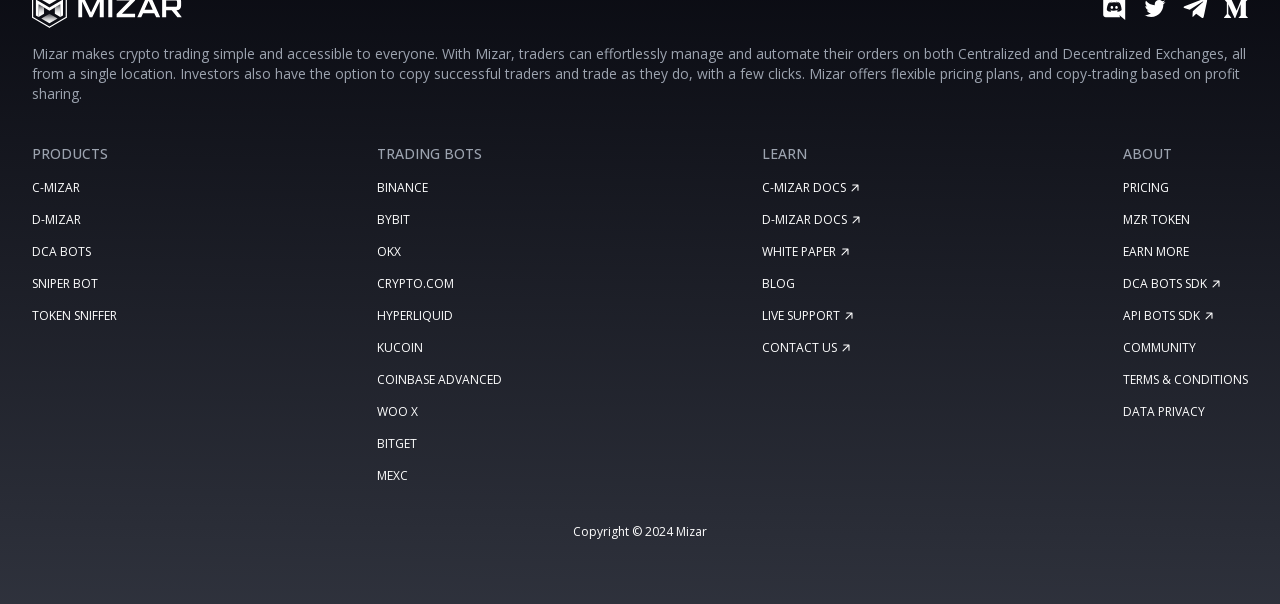Determine the bounding box coordinates for the UI element matching this description: "terms & conditions".

[0.877, 0.614, 0.975, 0.642]